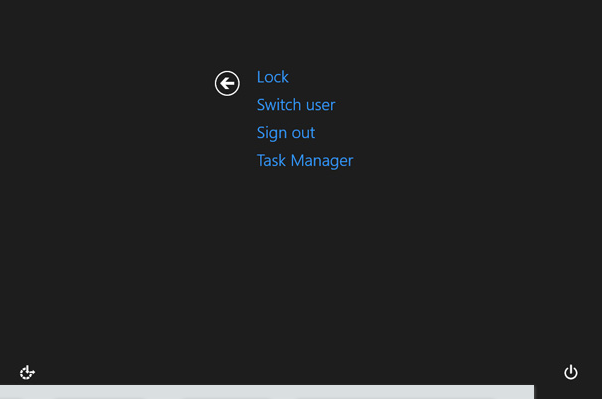What is the color of the font used for the options?
Answer with a single word or phrase, using the screenshot for reference.

Clear blue